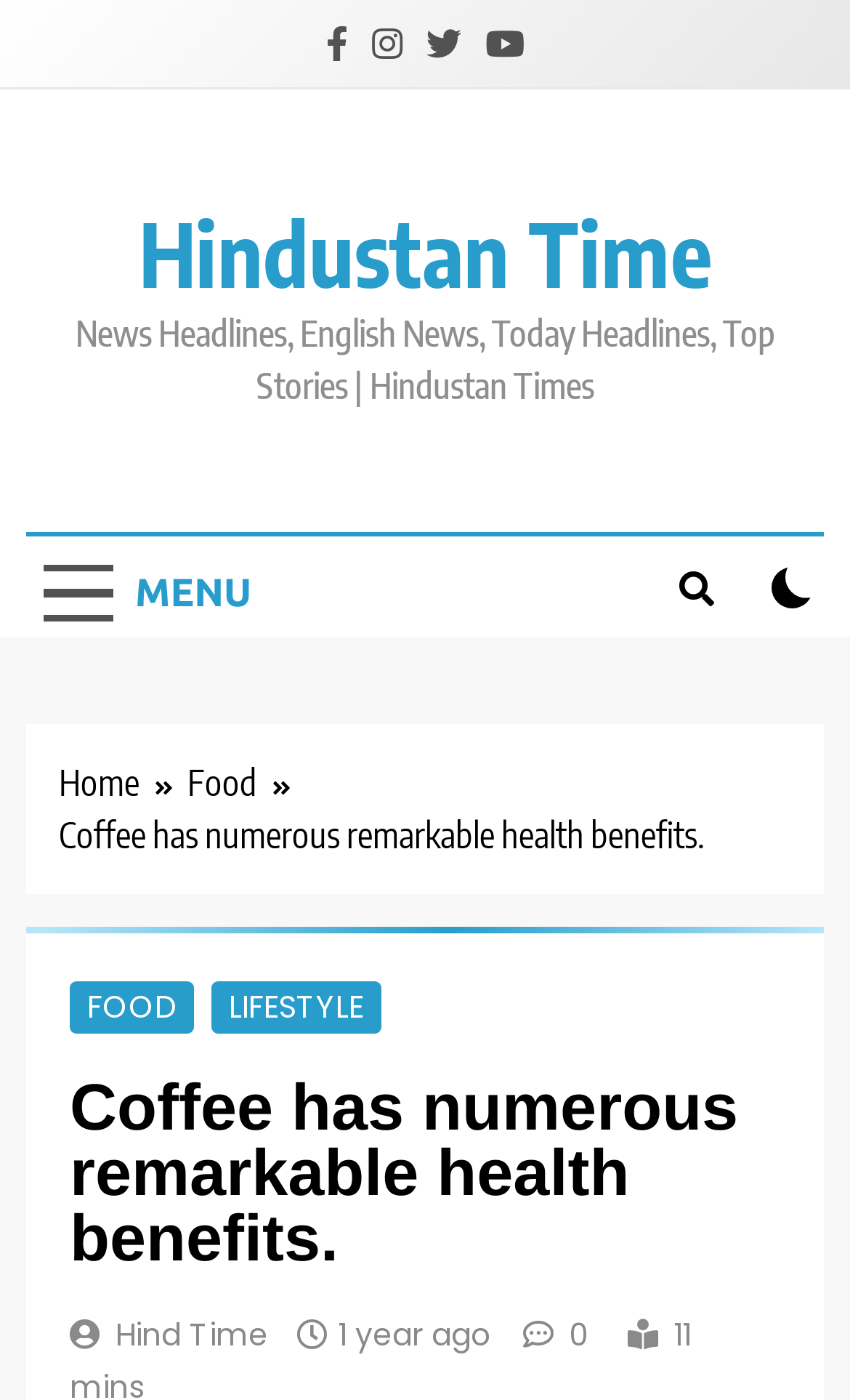Create a detailed narrative describing the layout and content of the webpage.

The webpage is about the health benefits of coffee, with a focus on its ability to improve memory and keep one alert. At the top left, there is a button labeled "MENU" that is not expanded. To the right of the button, there are four social media links represented by icons. Below the social media links, there is a link to "Hindustan Times" and a static text describing the news headlines.

On the top right, there is a button with a search icon and a checkbox that is not checked. Below the checkbox, there is a navigation section labeled "Breadcrumbs" that shows the current page's location in the website's hierarchy. The breadcrumbs consist of links to "Home" and "Food" categories.

The main content of the webpage is a news article with a heading that reads "Coffee has numerous remarkable health benefits." The article is divided into sections, with links to related topics such as "FOOD" and "LIFESTYLE" at the top. There is also a link to "Hind Time" and a timestamp indicating that the article was published one year ago.